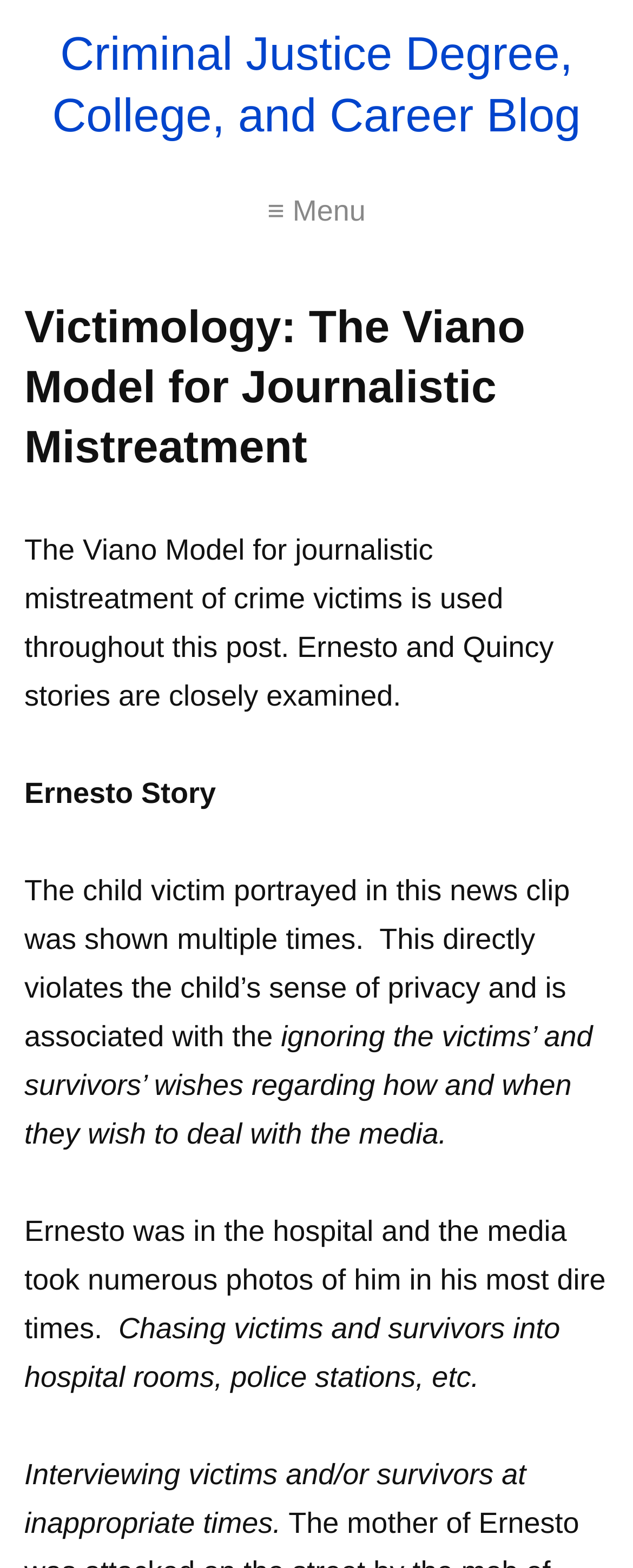Generate a comprehensive description of the webpage content.

The webpage is focused on the topic of "Victimology: The Viano Model for Journalistic Mistreatment" and appears to be a blog post or article. At the top left of the page, there is a link to a "Criminal Justice Degree, College, and Career Blog". Next to it, there is a menu icon labeled "≡ Menu". 

Below the menu icon, there is a heading that repeats the title of the webpage, "Victimology: The Viano Model for Journalistic Mistreatment". Underneath the heading, there is a brief summary of the post, which mentions that the Viano Model is used to examine the stories of Ernesto and Quincy.

The main content of the page is divided into sections, with each section focusing on a different aspect of journalistic mistreatment of crime victims. The first section is titled "Ernesto Story" and describes how the media violated the child victim's sense of privacy by showing him multiple times in a news clip. 

Below this section, there are several paragraphs of text that elaborate on the mistreatment of Ernesto, including how the media took photos of him in the hospital and chased him into hospital rooms and police stations. The text also mentions how the media interviewed victims and survivors at inappropriate times.

Overall, the webpage appears to be a detailed analysis of the Viano Model and its application to the stories of Ernesto and Quincy, with a focus on the mistreatment of crime victims by the media.